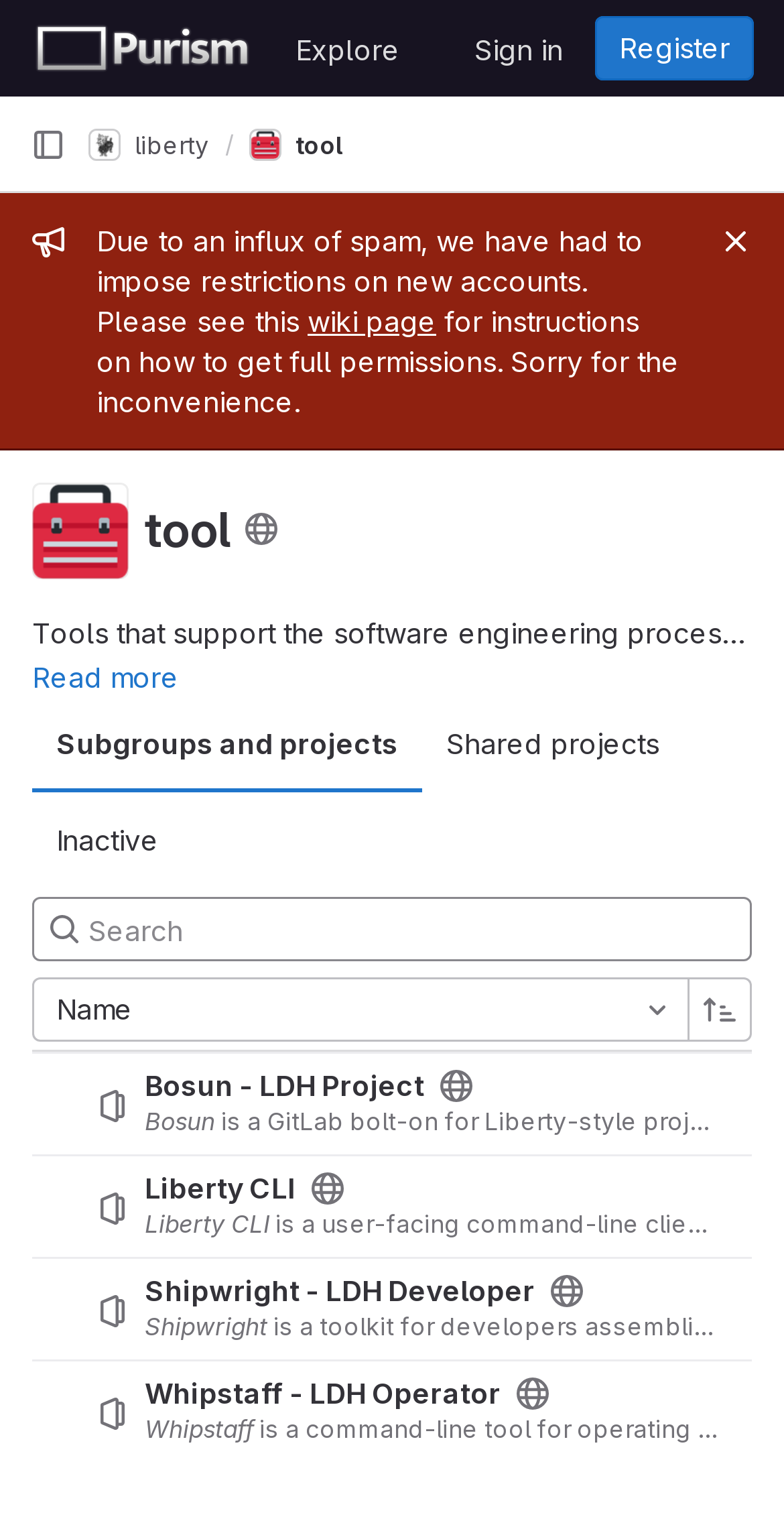Locate the coordinates of the bounding box for the clickable region that fulfills this instruction: "Explore".

[0.357, 0.011, 0.531, 0.053]